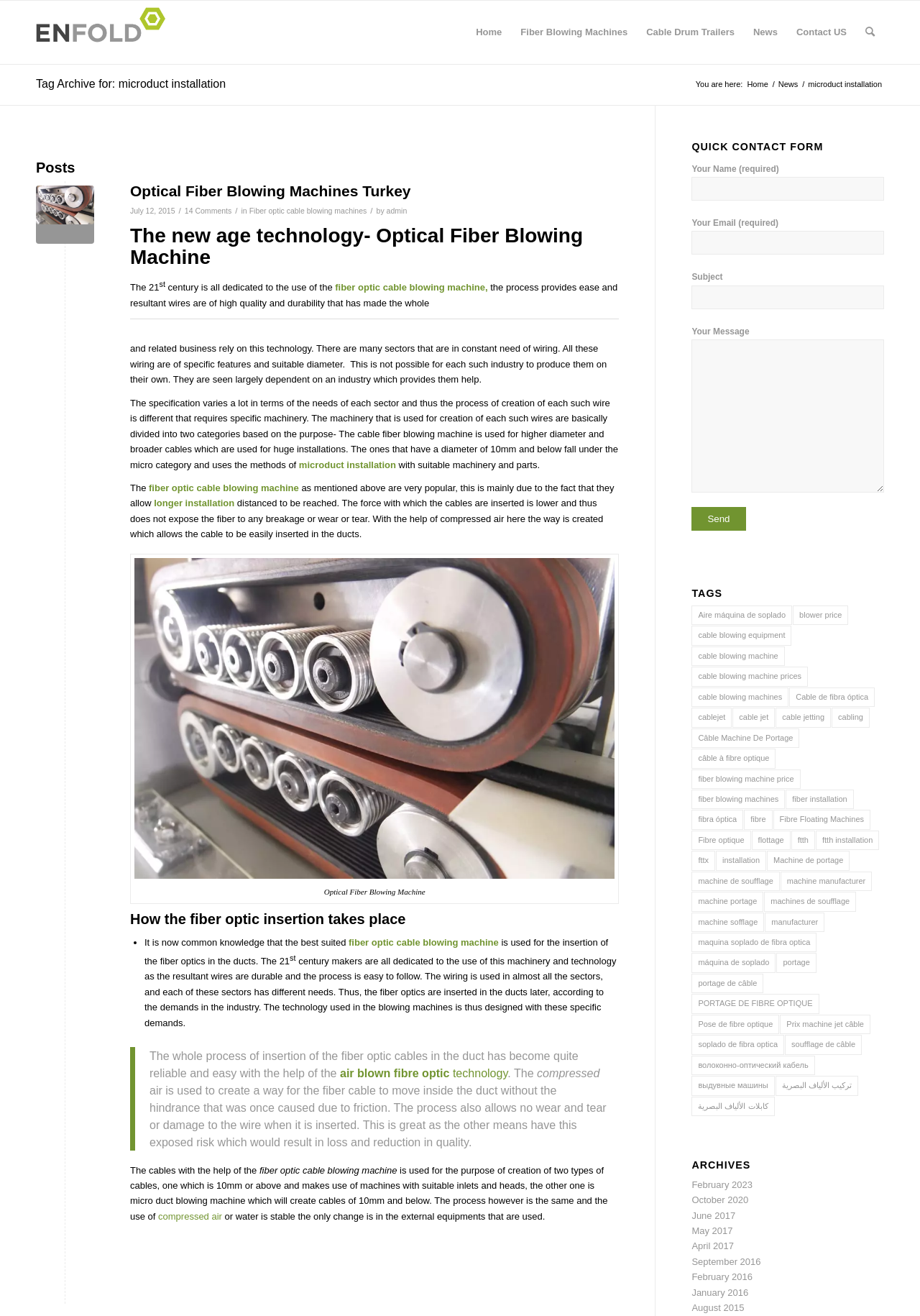Extract the bounding box coordinates of the UI element described: "flottage". Provide the coordinates in the format [left, top, right, bottom] with values ranging from 0 to 1.

[0.817, 0.631, 0.859, 0.646]